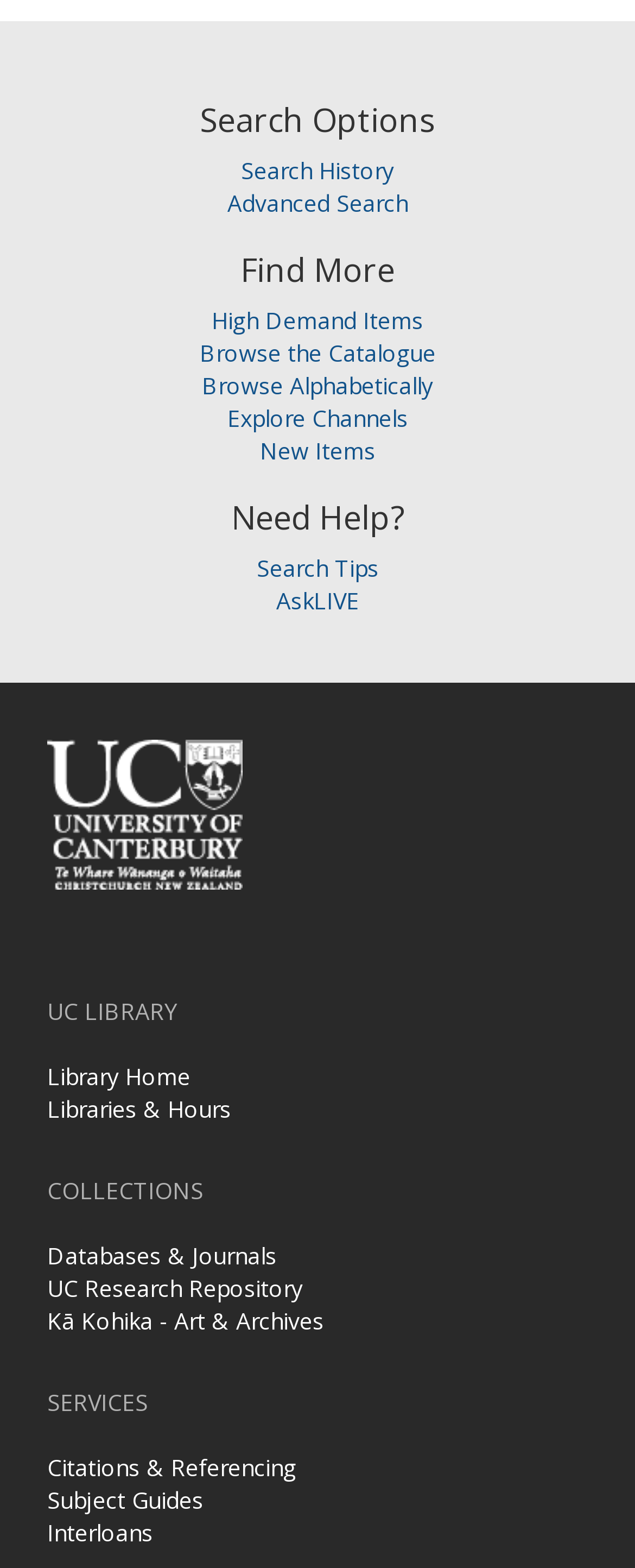Determine the bounding box coordinates of the target area to click to execute the following instruction: "browse November 2022."

None